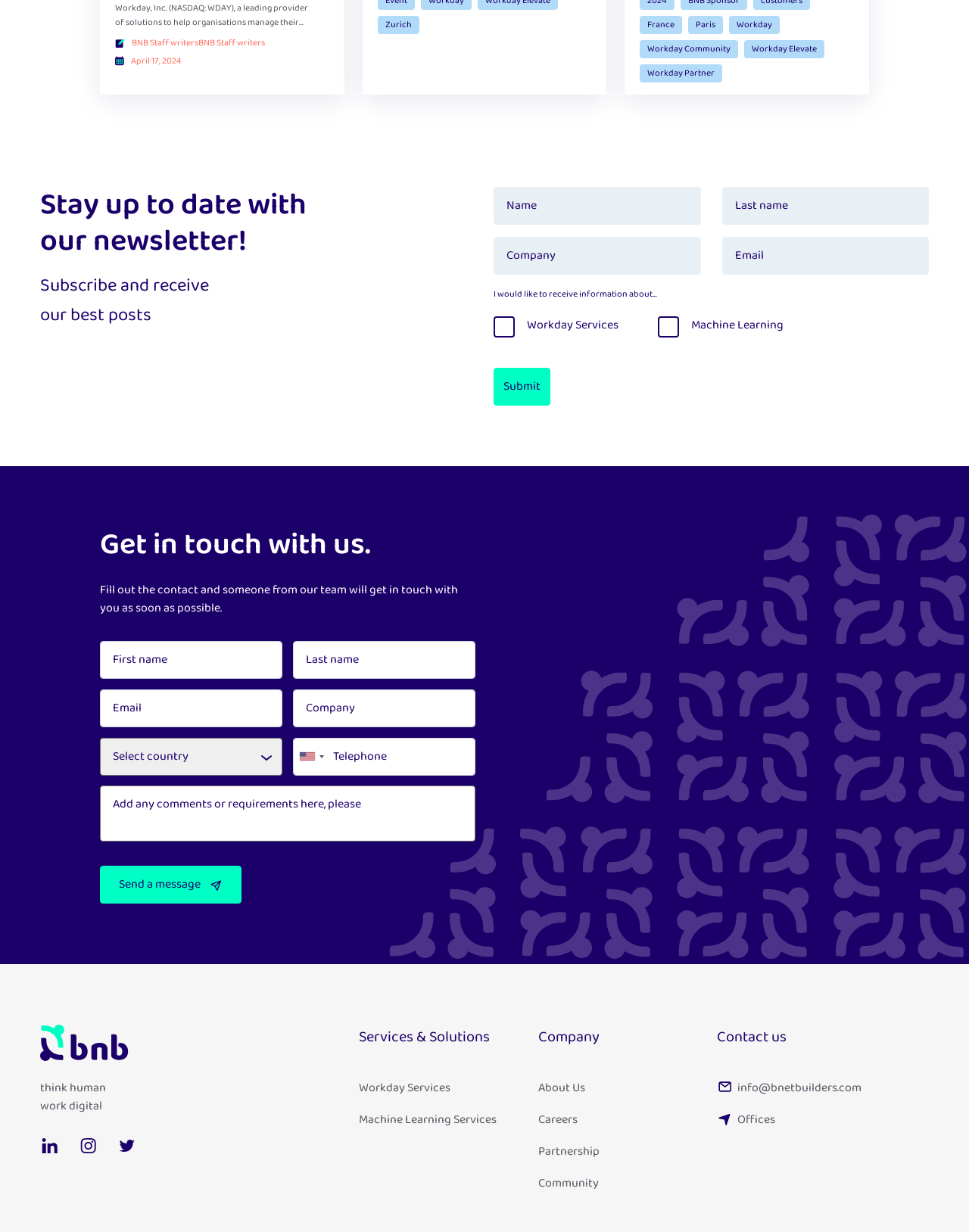Locate the bounding box coordinates of the clickable element to fulfill the following instruction: "Follow on LinkedIn". Provide the coordinates as four float numbers between 0 and 1 in the format [left, top, right, bottom].

[0.041, 0.923, 0.061, 0.937]